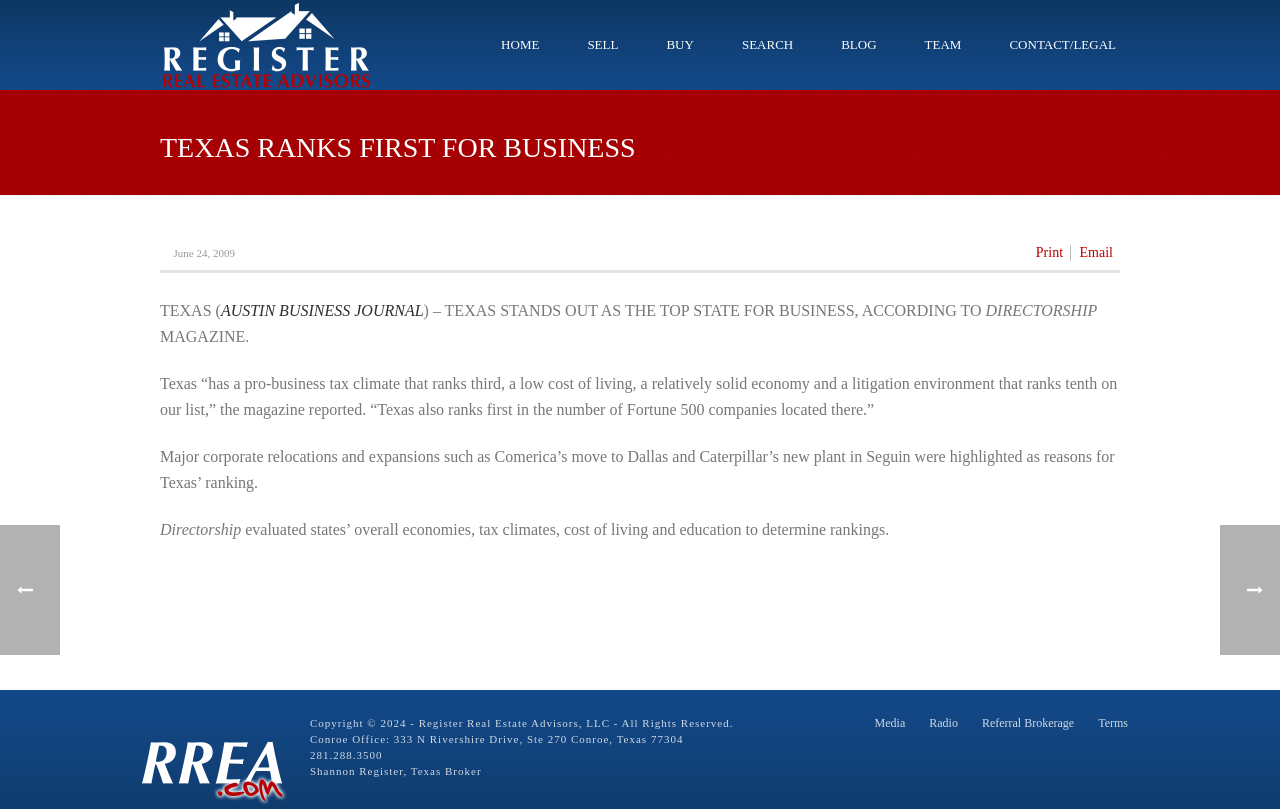What is the phone number of the Conroe Office?
Please answer using one word or phrase, based on the screenshot.

281.288.3500